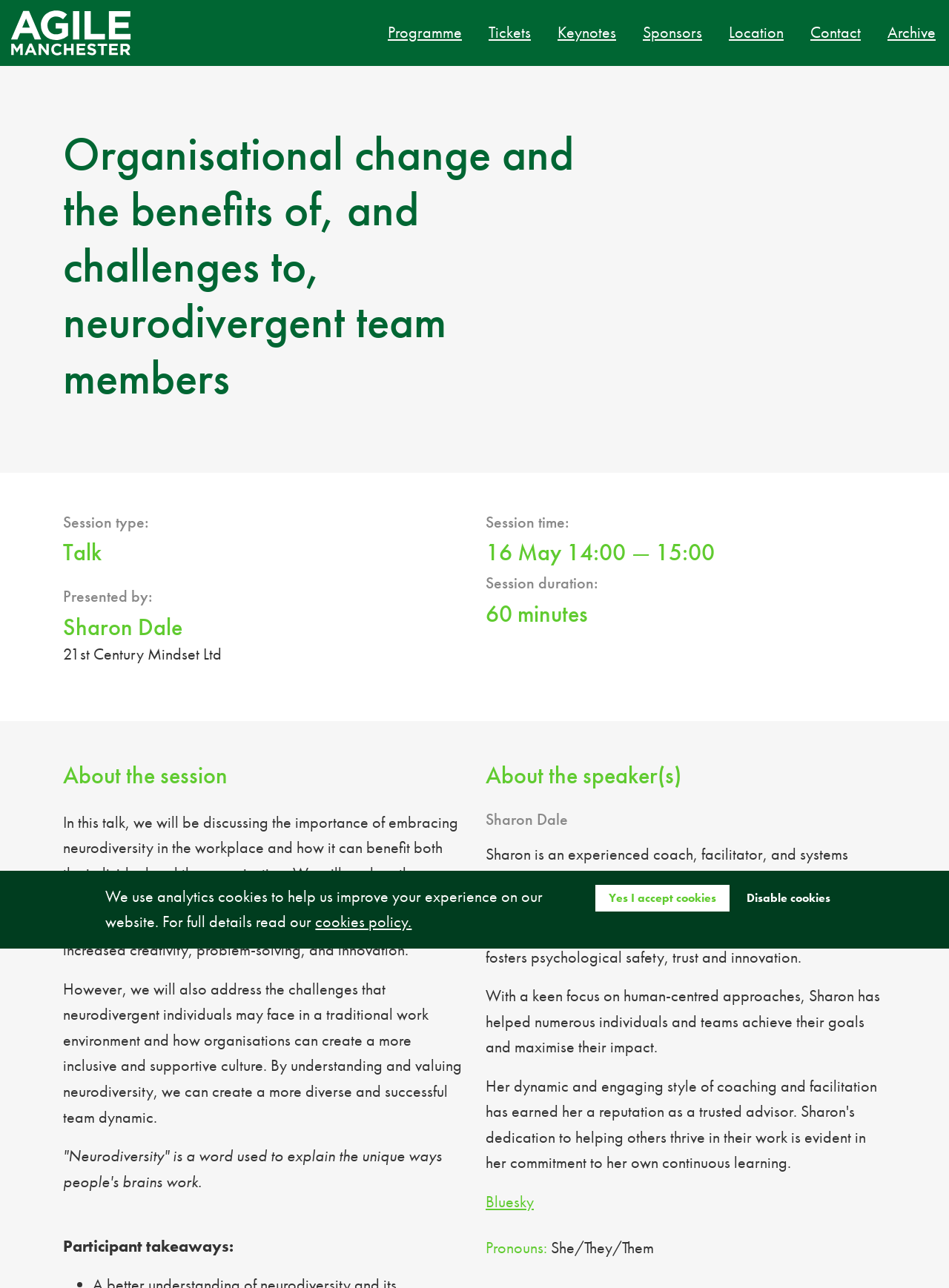Give a concise answer using only one word or phrase for this question:
What is the session type of this talk?

Talk